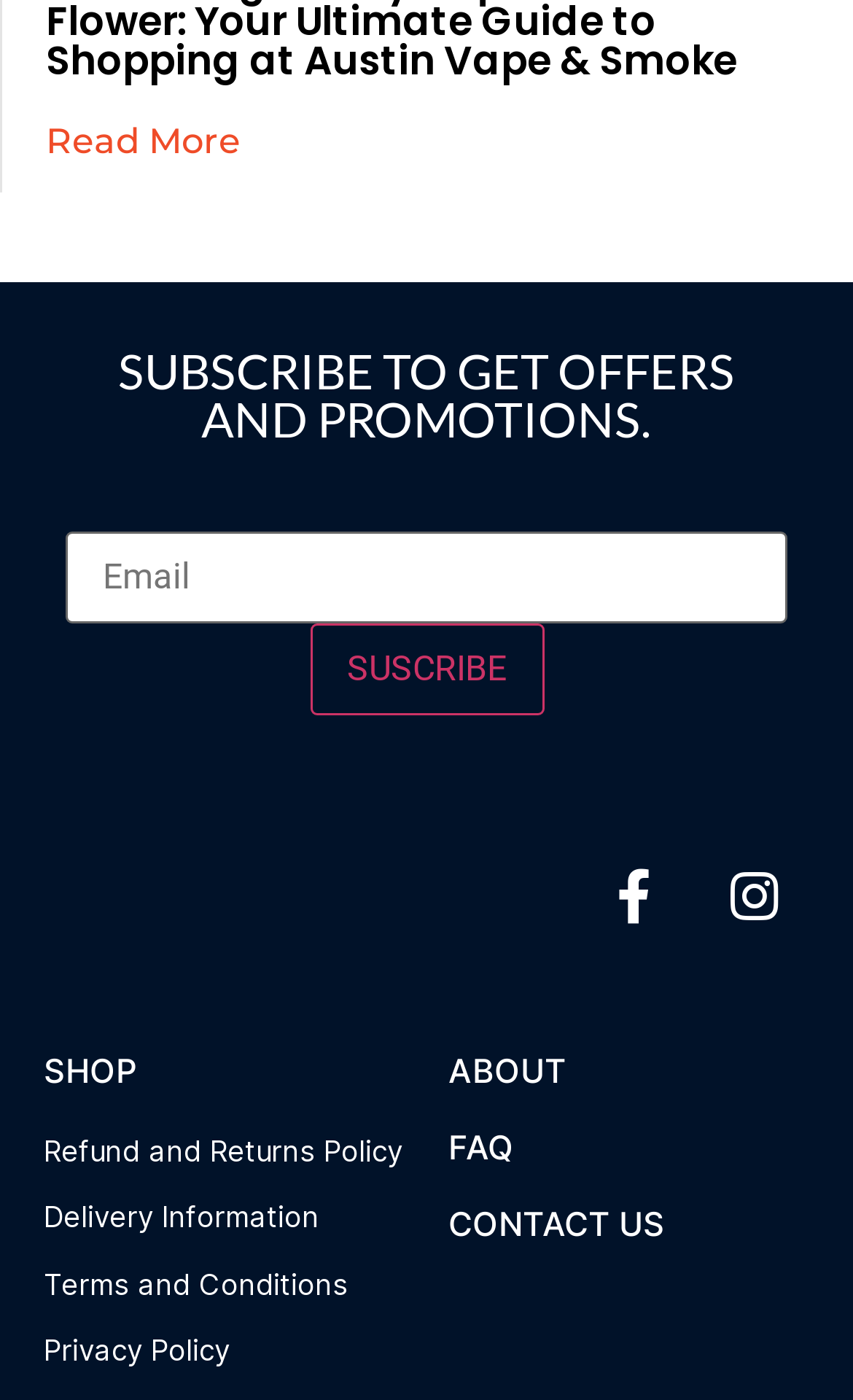Indicate the bounding box coordinates of the element that needs to be clicked to satisfy the following instruction: "View refund and returns policy". The coordinates should be four float numbers between 0 and 1, i.e., [left, top, right, bottom].

[0.051, 0.807, 0.474, 0.838]